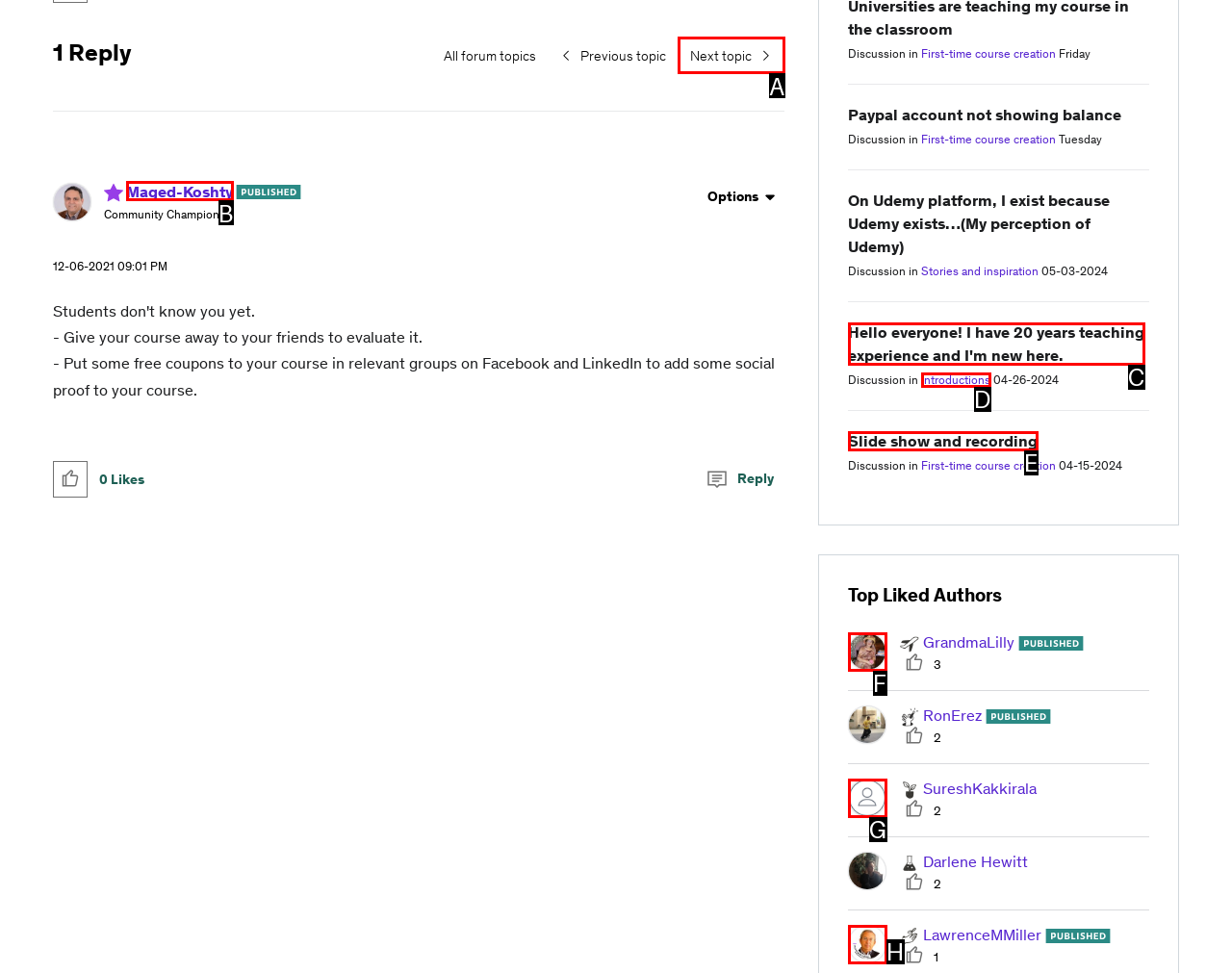Select the appropriate option that fits: alt="SureshKakkirala" title="SureshKakkirala"
Reply with the letter of the correct choice.

G